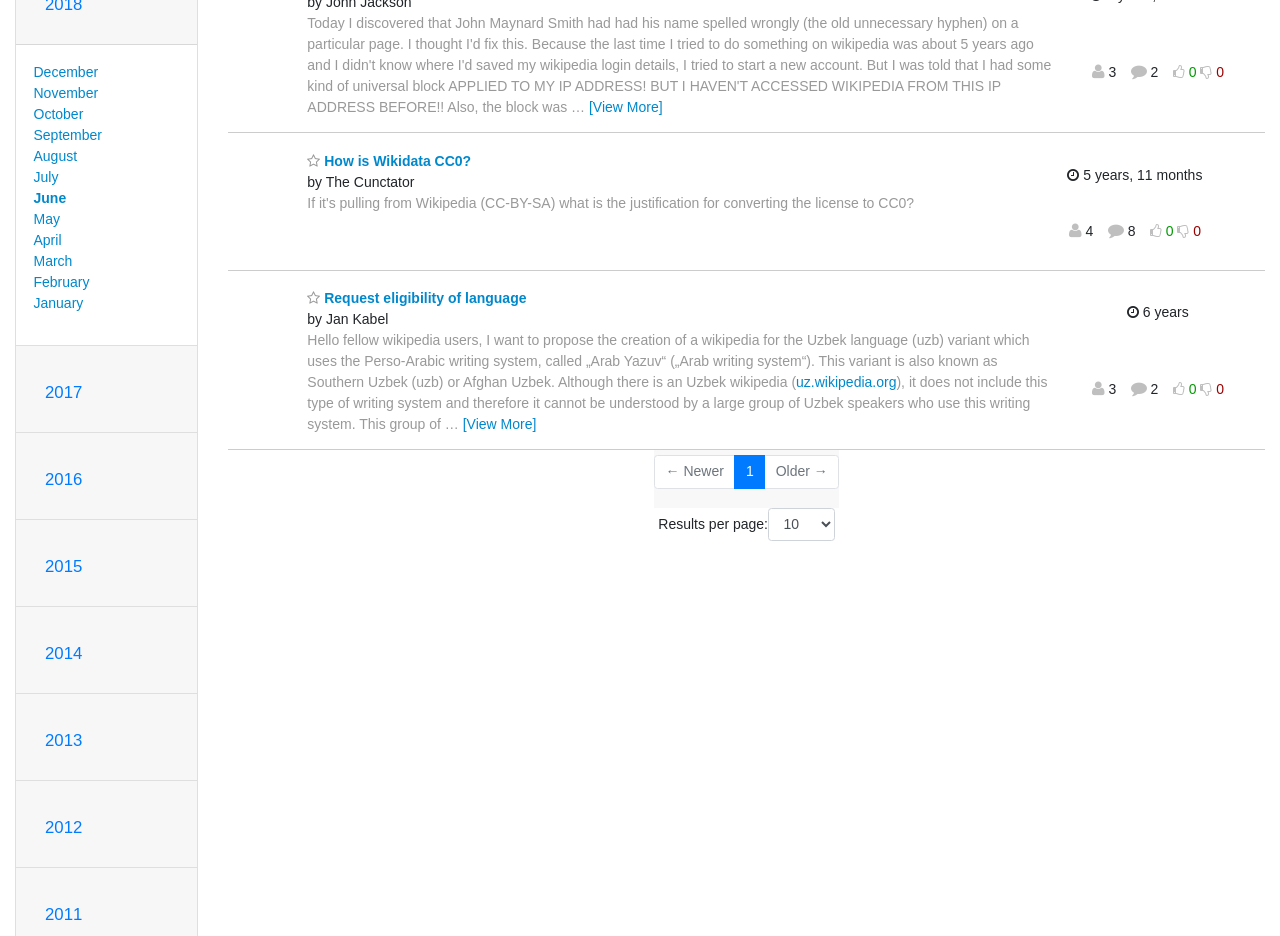Determine the bounding box coordinates in the format (top-left x, top-left y, bottom-right x, bottom-right y). Ensure all values are floating point numbers between 0 and 1. Identify the bounding box of the UI element described by: Log in

None